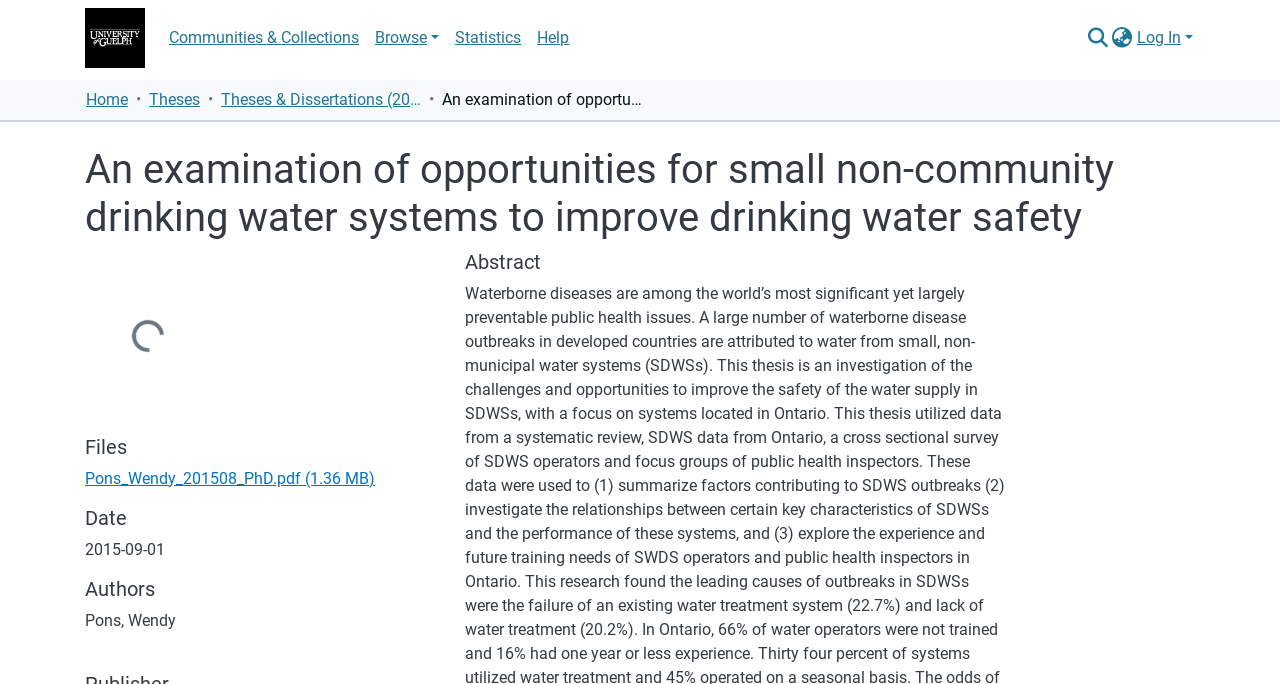Identify and provide the text of the main header on the webpage.

An examination of opportunities for small non-community drinking water systems to improve drinking water safety